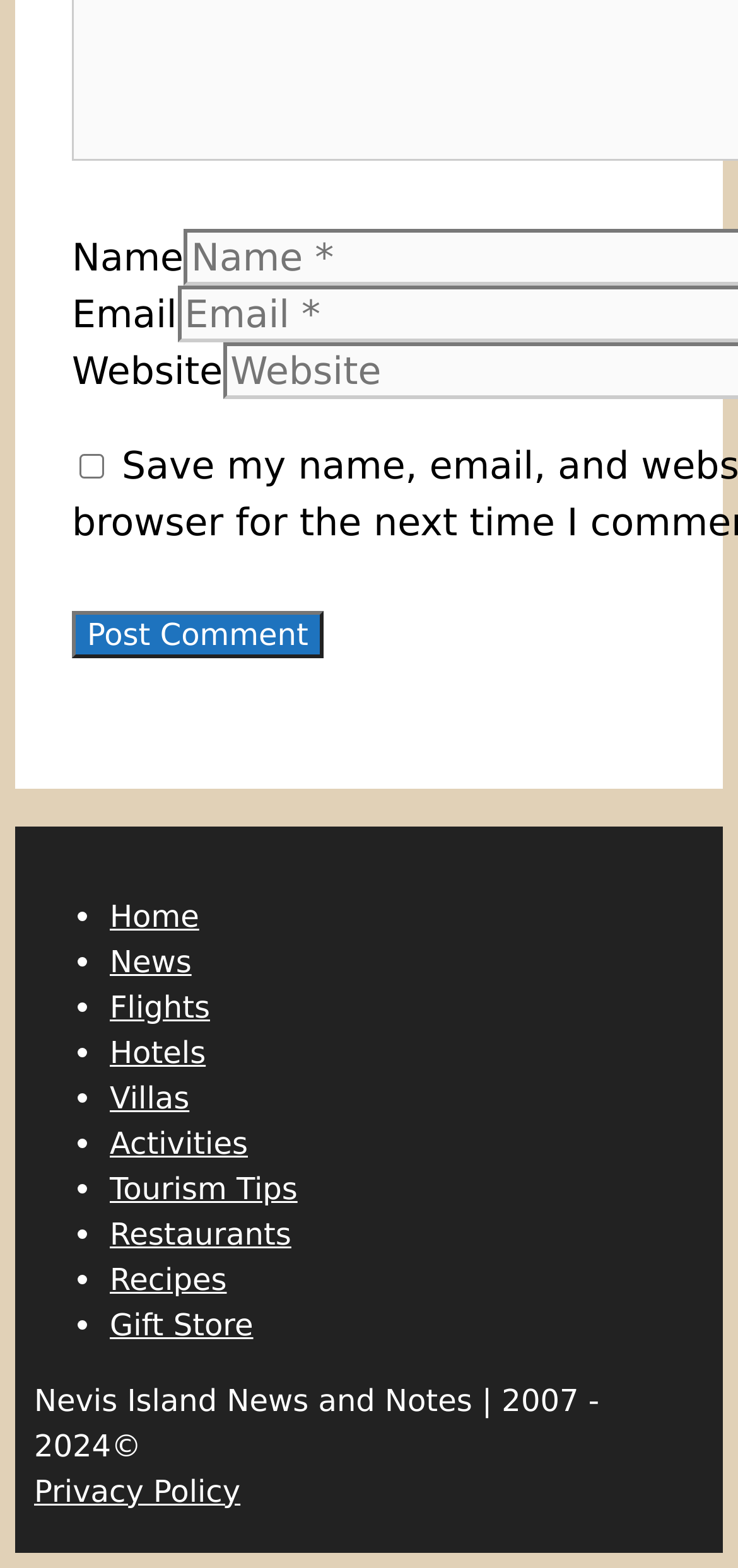Locate the bounding box coordinates of the clickable area to execute the instruction: "View the Privacy Policy". Provide the coordinates as four float numbers between 0 and 1, represented as [left, top, right, bottom].

[0.046, 0.939, 0.326, 0.962]